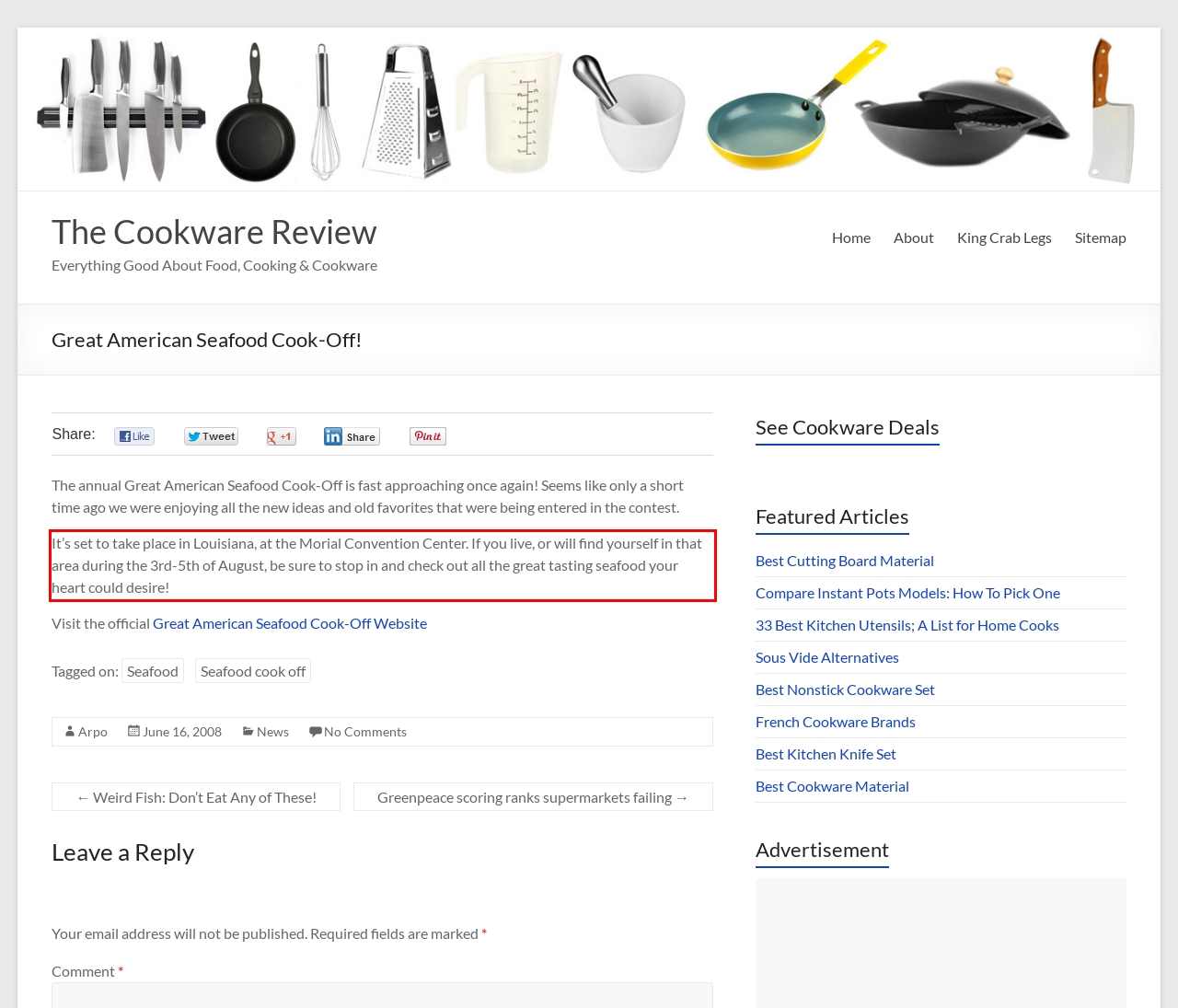Please examine the webpage screenshot and extract the text within the red bounding box using OCR.

It’s set to take place in Louisiana, at the Morial Convention Center. If you live, or will find yourself in that area during the 3rd-5th of August, be sure to stop in and check out all the great tasting seafood your heart could desire!